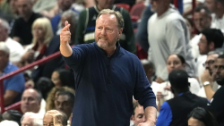Elaborate on the image by describing it in detail.

In this engaging sports scene, a coach, dressed in a blue sweater, passionately directs his team from the sidelines during a tense basketball game. His animated gestures and expressive facial expressions reflect the intensity of the moment. The packed arena surrounding him showcases a sea of fans, visibly invested in the game, with a mix of emotions represented in the crowd. This image captures not just a single moment in sports but the very spirit of teamwork, leadership, and the electric atmosphere of live basketball competition.